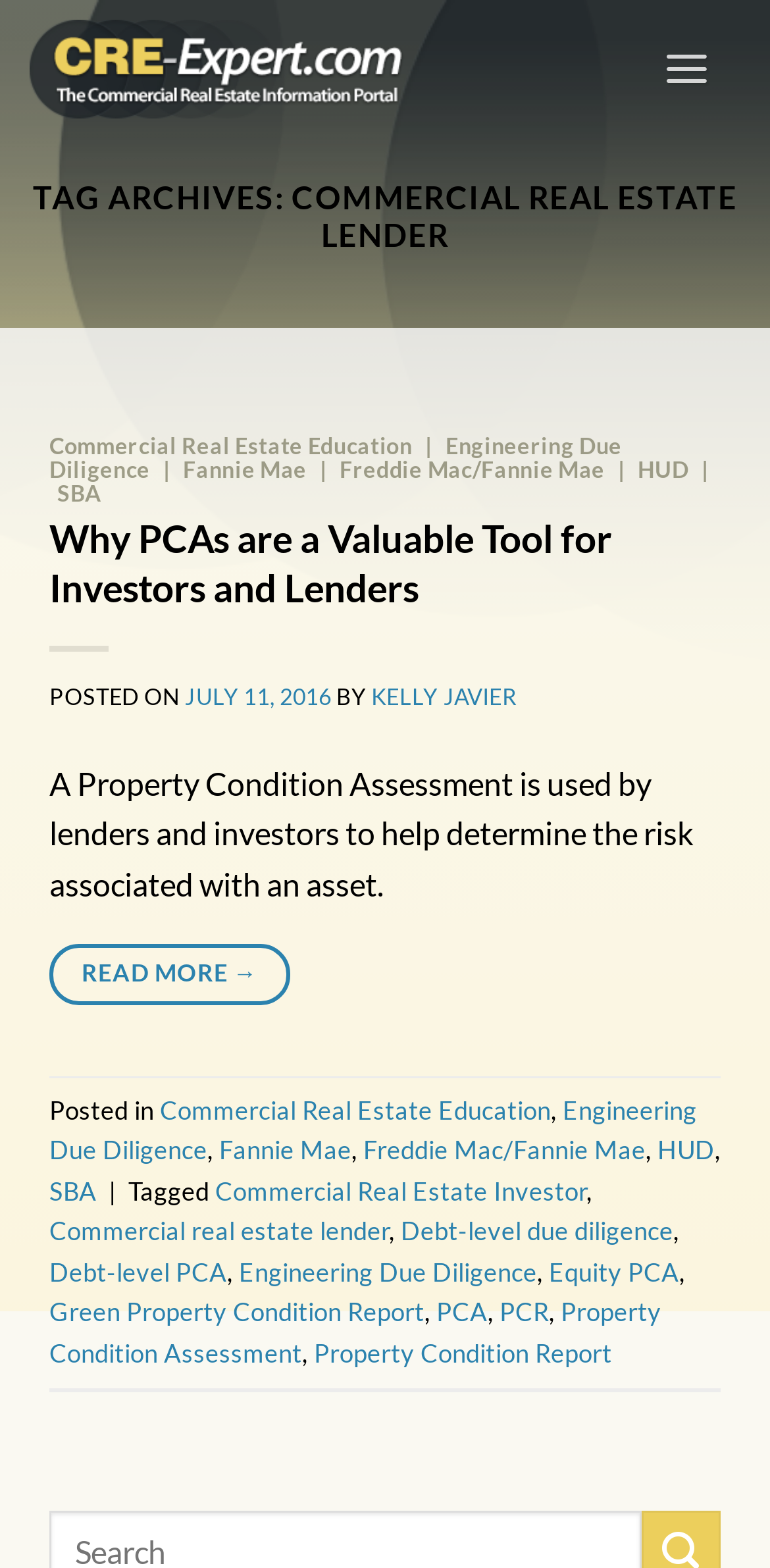Locate the bounding box coordinates of the element I should click to achieve the following instruction: "Read the article about 'Why PCAs are a Valuable Tool for Investors and Lenders'".

[0.064, 0.329, 0.795, 0.389]